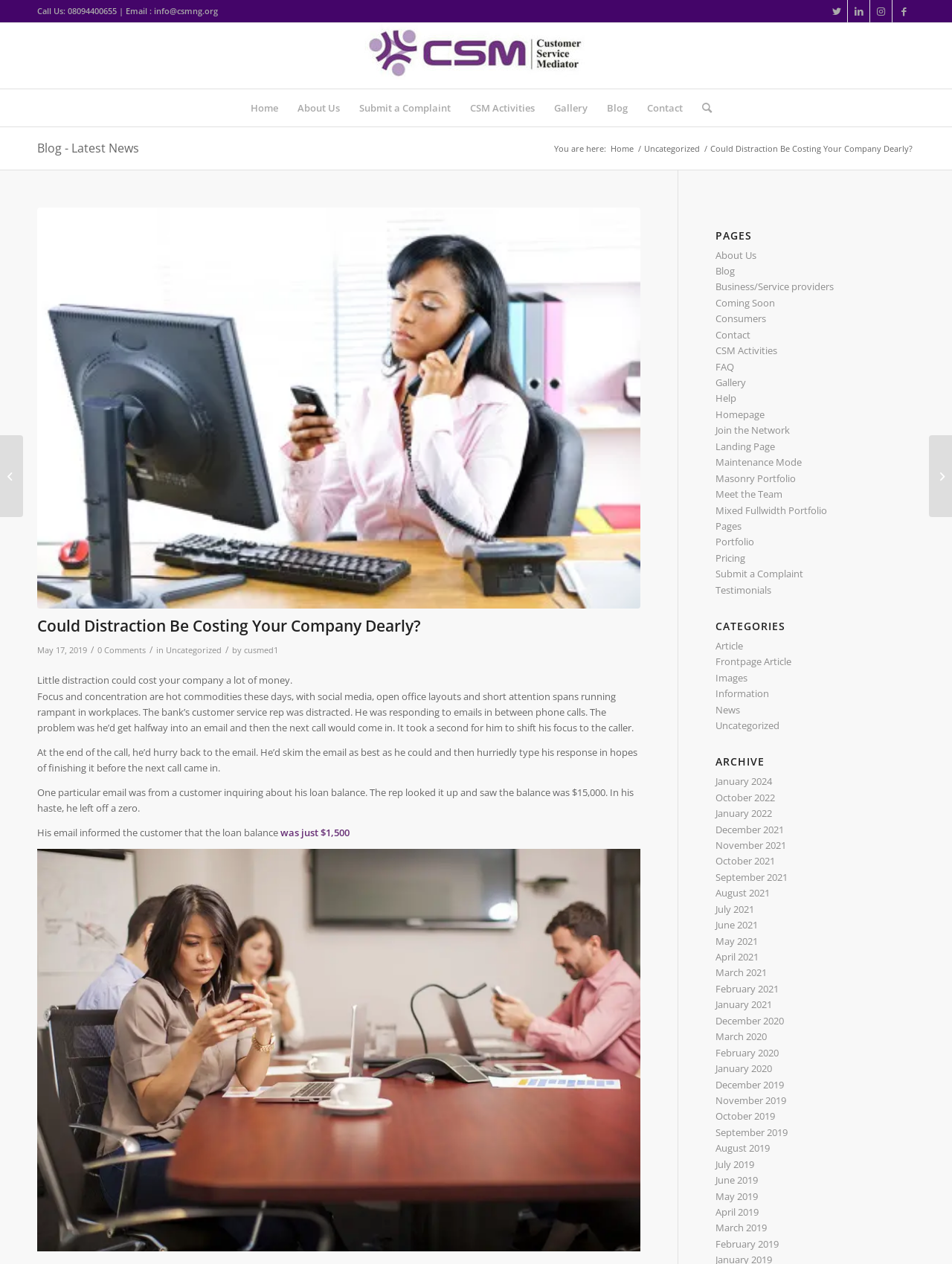Answer the question with a single word or phrase: 
What is the company name?

Customer Service Mediator